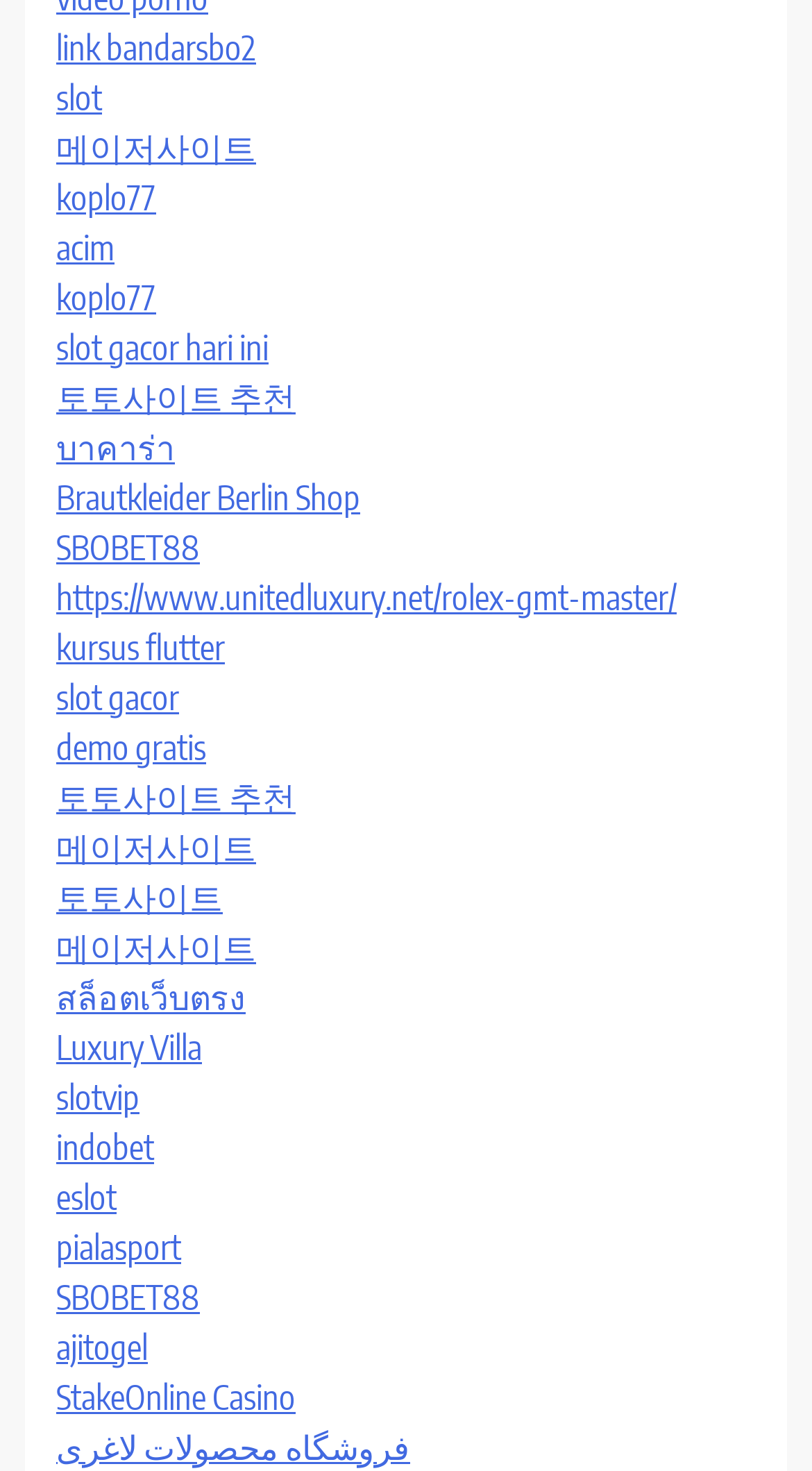Specify the bounding box coordinates of the region I need to click to perform the following instruction: "click on 메이저사이트 link". The coordinates must be four float numbers in the range of 0 to 1, i.e., [left, top, right, bottom].

[0.069, 0.086, 0.315, 0.114]